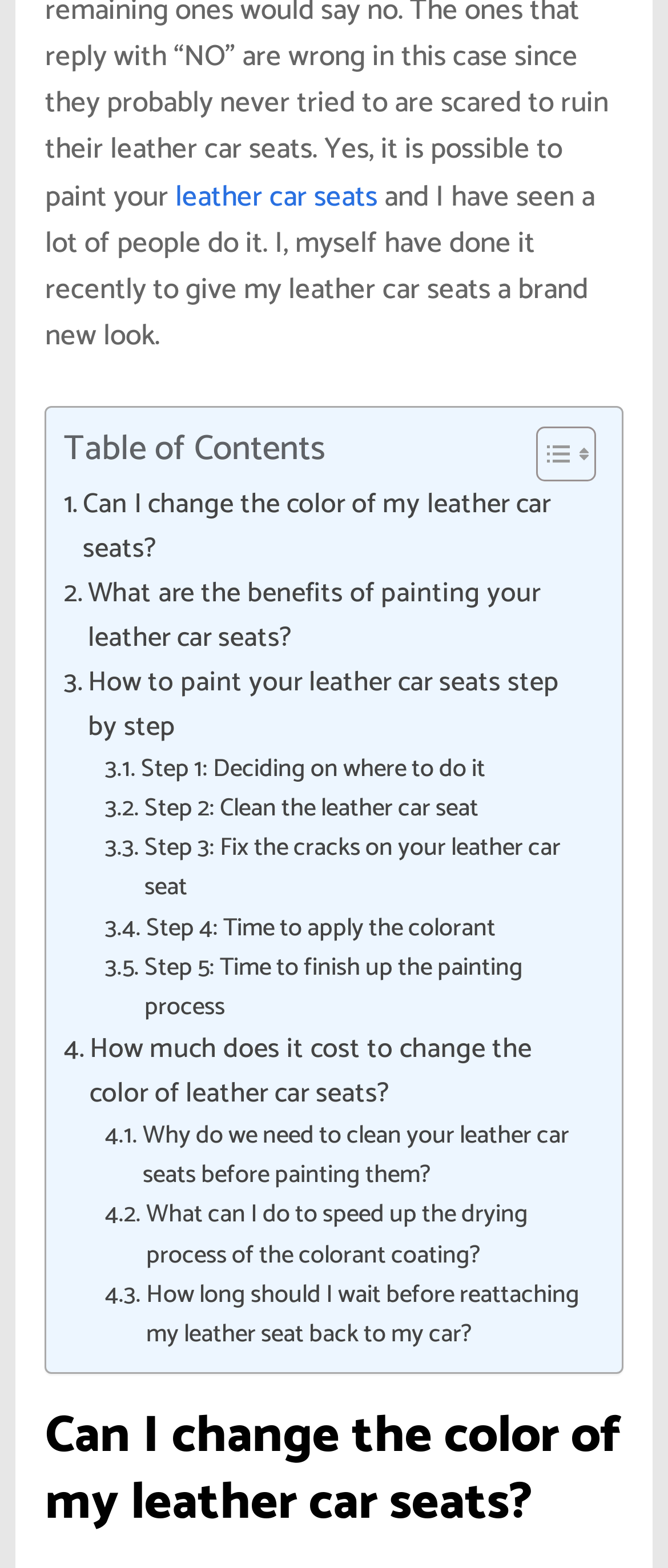Please specify the bounding box coordinates for the clickable region that will help you carry out the instruction: "Click on 'Toggle Table of Content'".

[0.764, 0.271, 0.879, 0.309]